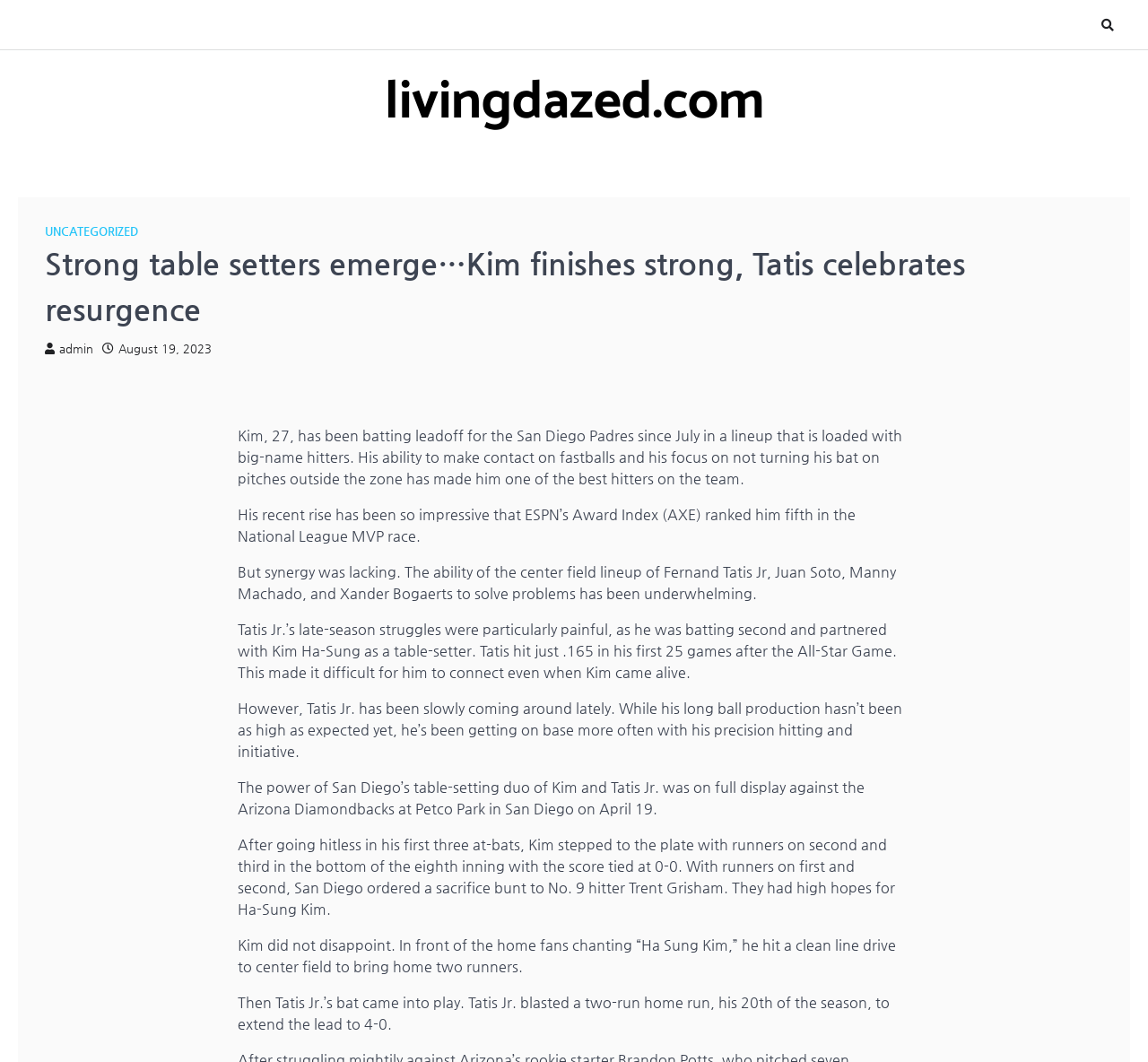How many home runs did Tatis Jr hit in the mentioned game?
Carefully analyze the image and provide a detailed answer to the question.

The article states that Tatis Jr blasted a two-run home run, his 20th of the season, which implies that he hit one home run in the mentioned game.